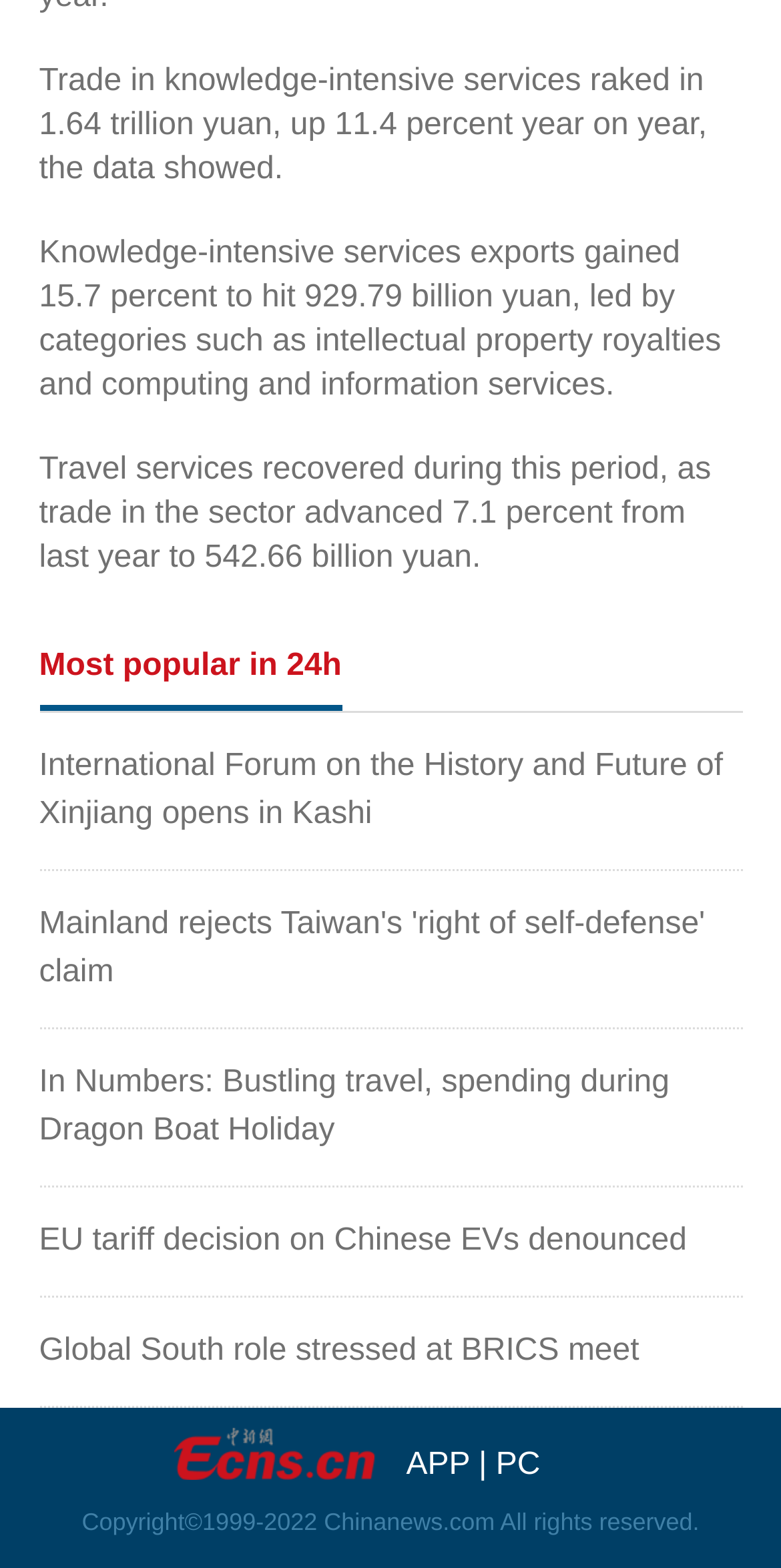Please provide a brief answer to the following inquiry using a single word or phrase:
What is the value of trade in knowledge-intensive services?

1.64 trillion yuan